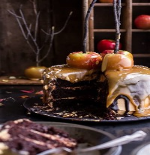Answer in one word or a short phrase: 
What season is evoked by the decorative elements?

autumn